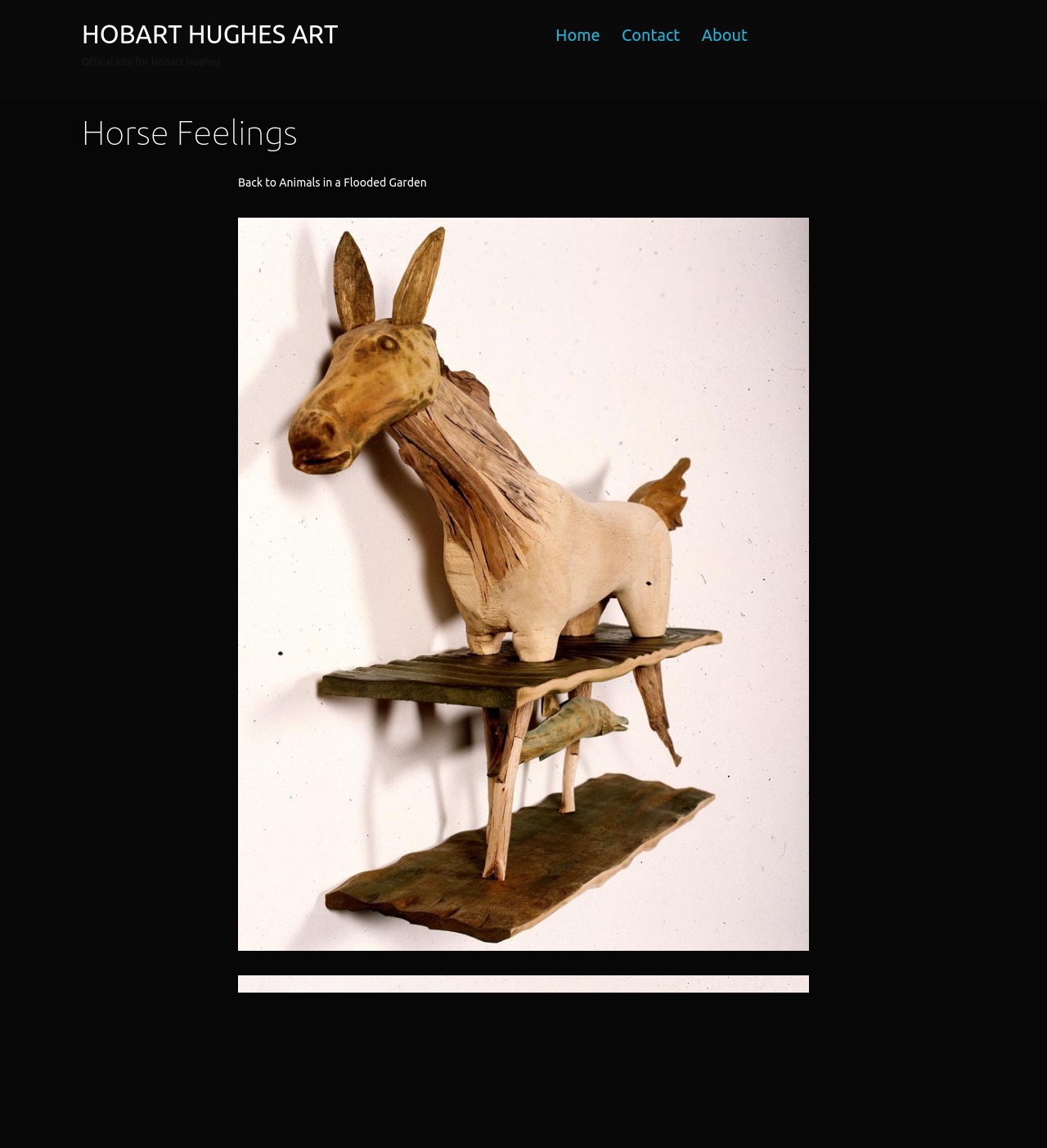Please specify the bounding box coordinates in the format (top-left x, top-left y, bottom-right x, bottom-right y), with values ranging from 0 to 1. Identify the bounding box for the UI component described as follows: Contact

[0.583, 0.013, 0.66, 0.048]